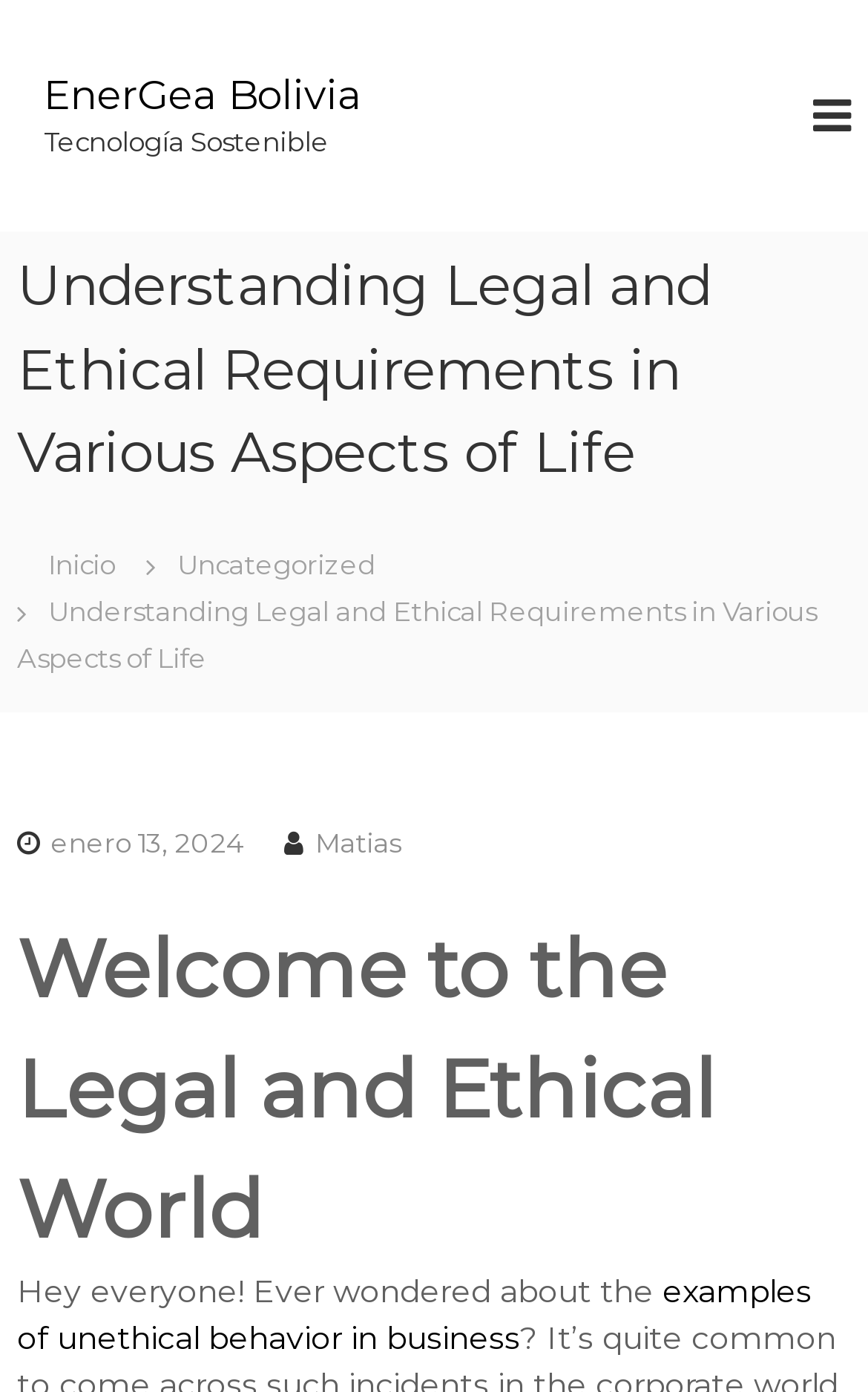What is the name of the organization?
Analyze the image and deliver a detailed answer to the question.

The name of the organization can be found in the top-left corner of the webpage, where it is written as a link 'EnerGea Bolivia'.